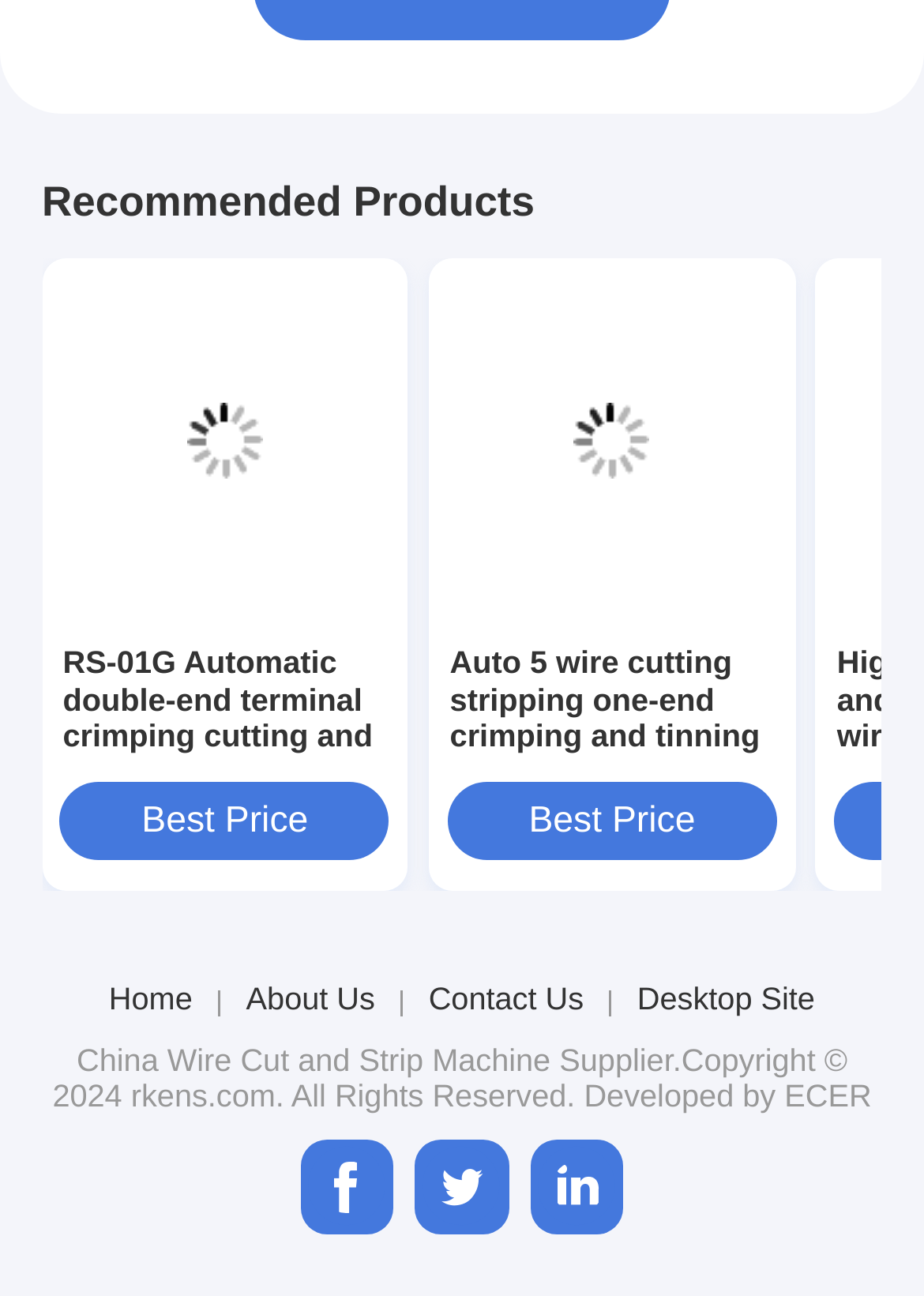Using the given description, provide the bounding box coordinates formatted as (top-left x, top-left y, bottom-right x, bottom-right y), with all values being floating point numbers between 0 and 1. Description: ECER

[0.849, 0.832, 0.943, 0.86]